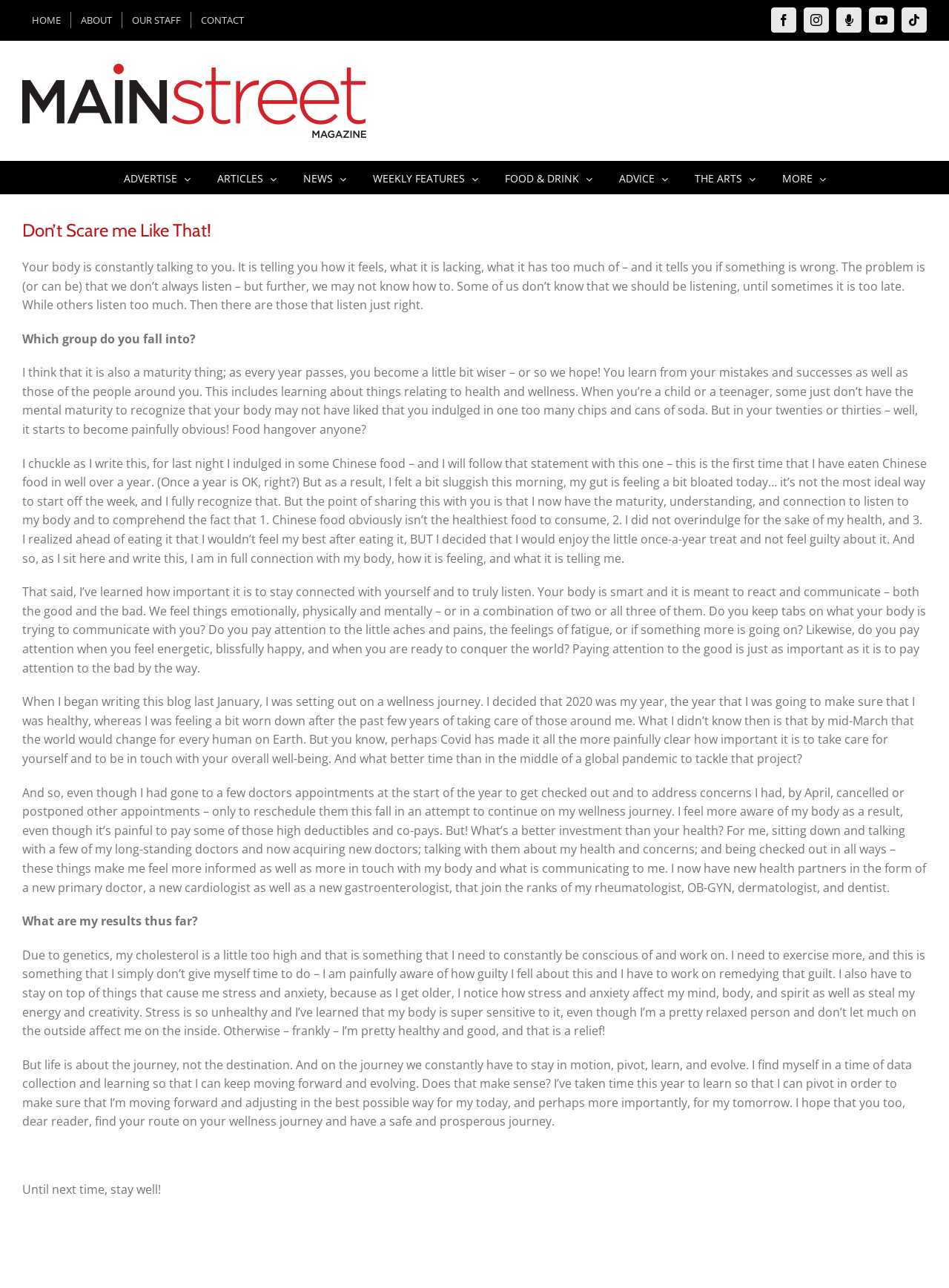Utilize the details in the image to give a detailed response to the question: What is the topic of the article?

I inferred the topic of the article by reading the text content of the webpage, which discusses the importance of listening to one's body and taking care of one's health and wellness.